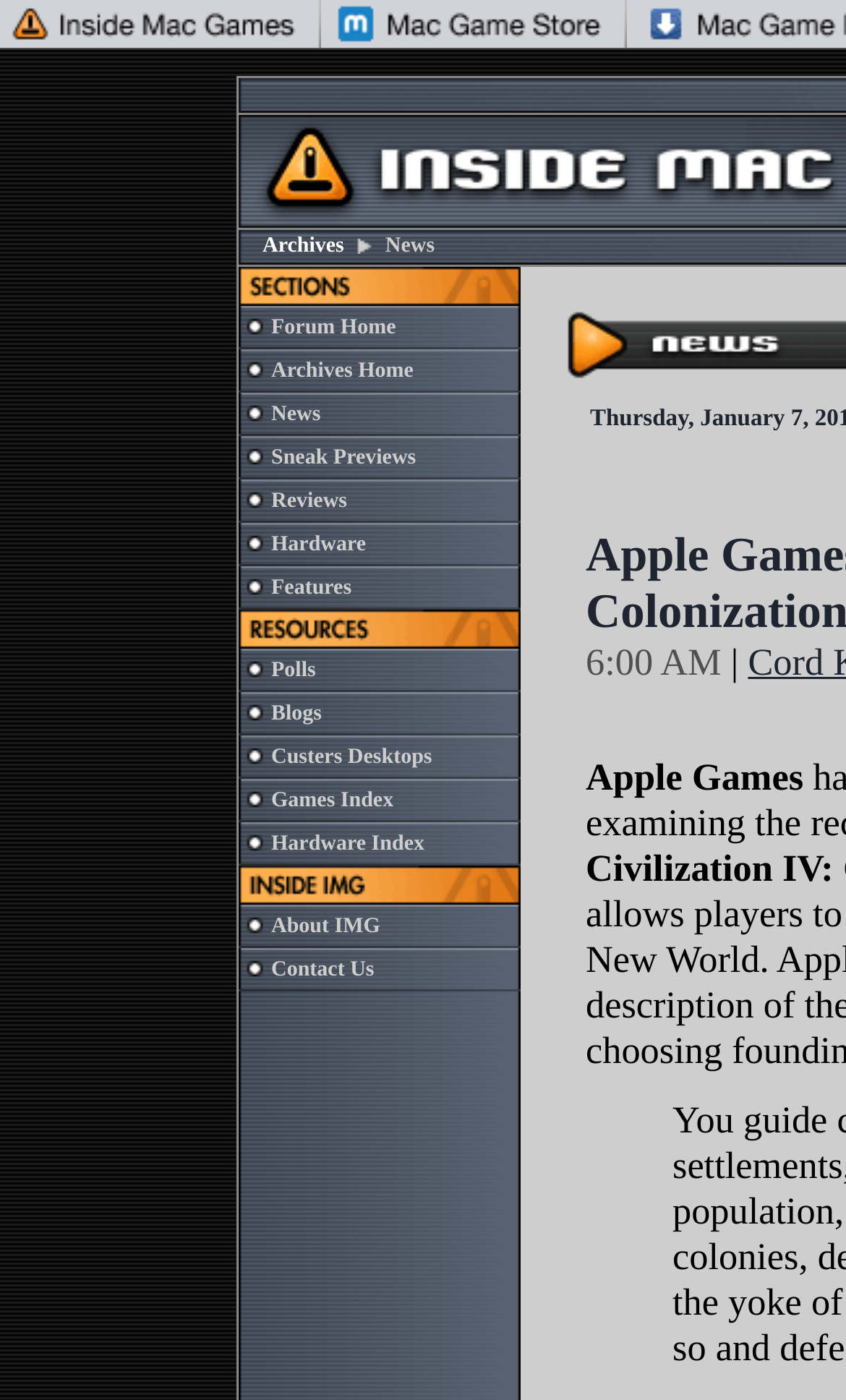Kindly determine the bounding box coordinates for the clickable area to achieve the given instruction: "Go to Forum Home".

[0.321, 0.226, 0.468, 0.243]